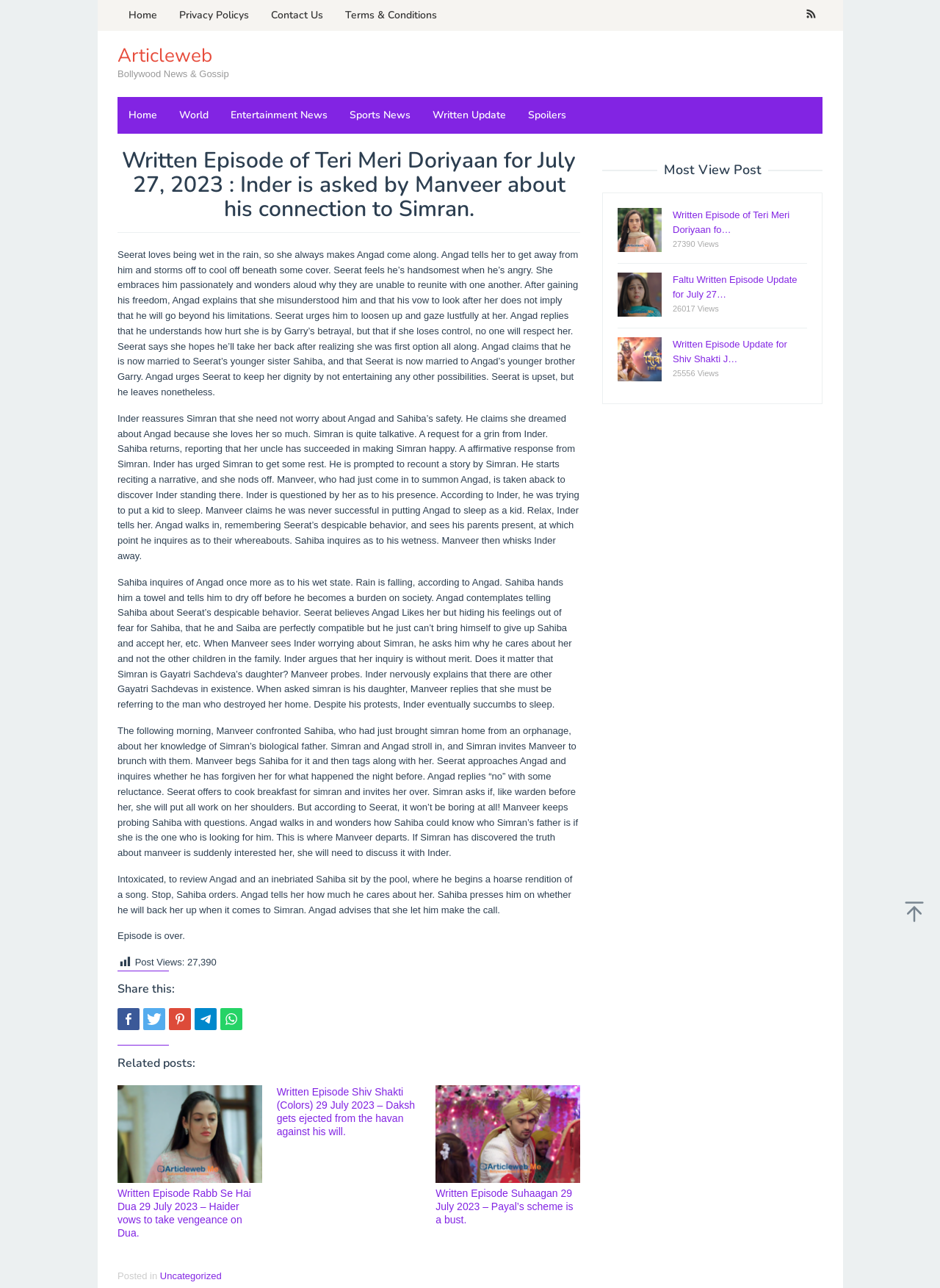Detail the features and information presented on the webpage.

This webpage is an article about a written episode of the TV show "Teri Meri Doriyaan" for July 27, 2023. At the top of the page, there are several links to other sections of the website, including "Home", "Privacy Policy", "Contact Us", and "Terms & Conditions". Below these links, there is a header with the title of the article, "Written Episode of Teri Meri Doriyaan for July 27, 2023 : Inder is asked by Manveer about his connection to Simran."

The main content of the article is divided into several paragraphs, each describing a scene or event from the episode. The text is quite detailed, providing a summary of the plot and dialogue between characters. There are five paragraphs in total, each with a similar format and style.

To the right of the main content, there is a sidebar with a heading "Most View Post". This section lists three links to other articles, each with a title and a view count. The links are accompanied by small images.

At the bottom of the page, there is a footer section with a link to the category "Uncategorized" and a copyright notice.

There are also several social media sharing links at the bottom of the page, allowing users to share the article on platforms such as Twitter, Pinterest, and WhatsApp.

Overall, the webpage is a detailed summary of a TV show episode, with a clear and organized layout and several links to related content.